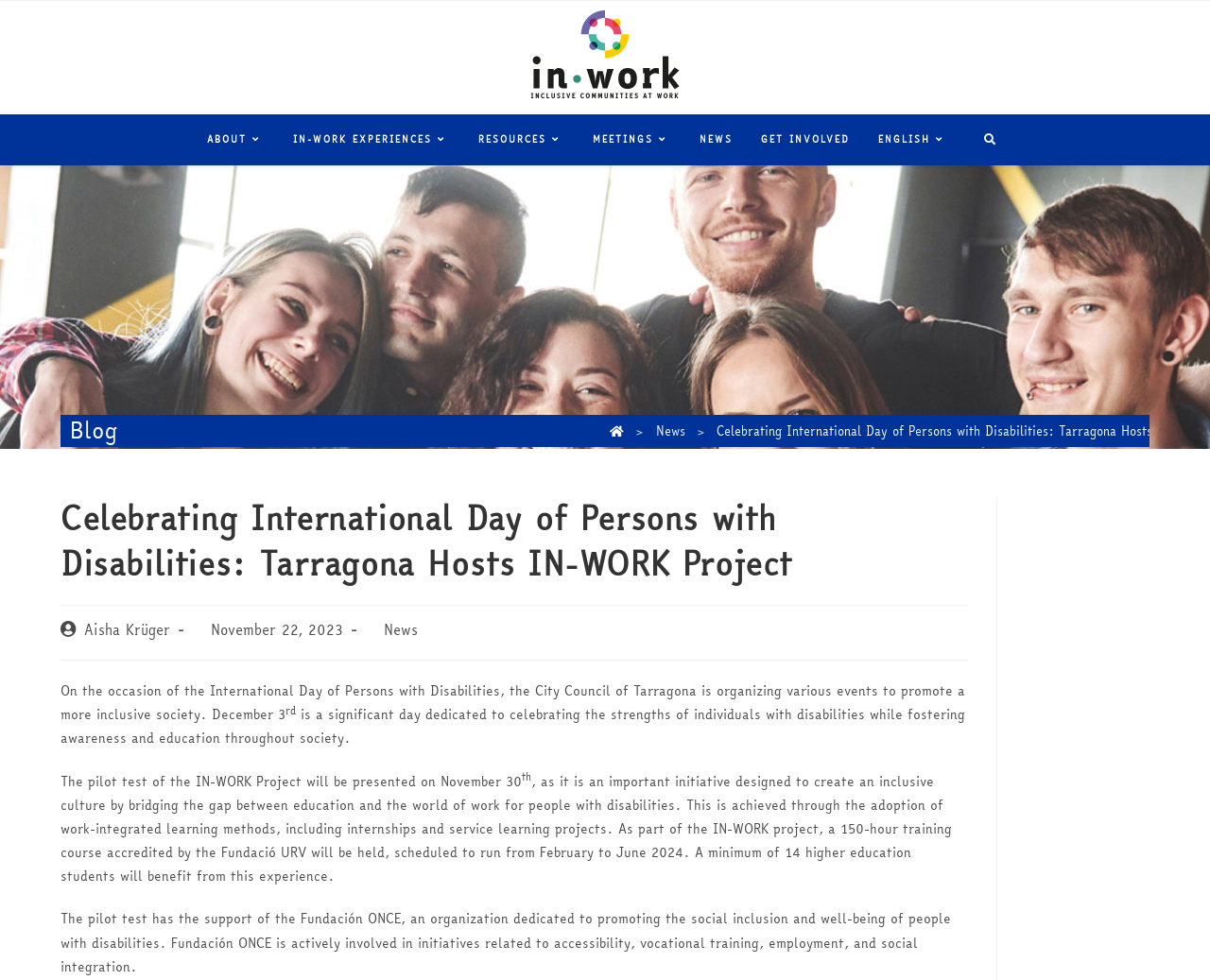What organization is supporting the IN-WORK project?
Please provide a comprehensive answer to the question based on the webpage screenshot.

The webpage states that the pilot test of the IN-WORK project has the support of the Fundación ONCE, an organization dedicated to promoting the social inclusion and well-being of people with disabilities.